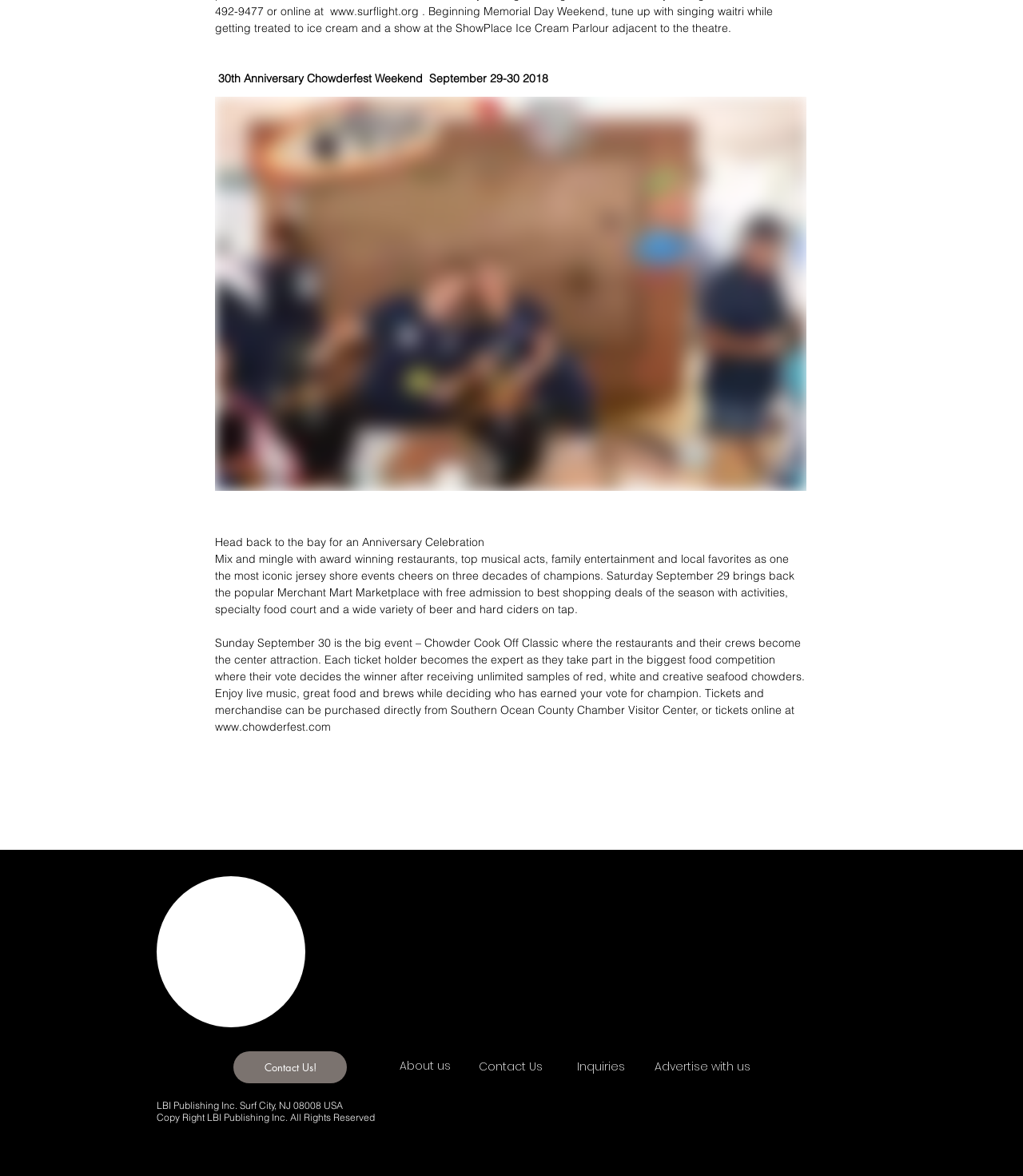What is the date of the Merchant Mart Marketplace?
From the details in the image, provide a complete and detailed answer to the question.

The date of the Merchant Mart Marketplace is September 29, which is mentioned in the text 'Saturday September 29 brings back the popular Merchant Mart Marketplace'.